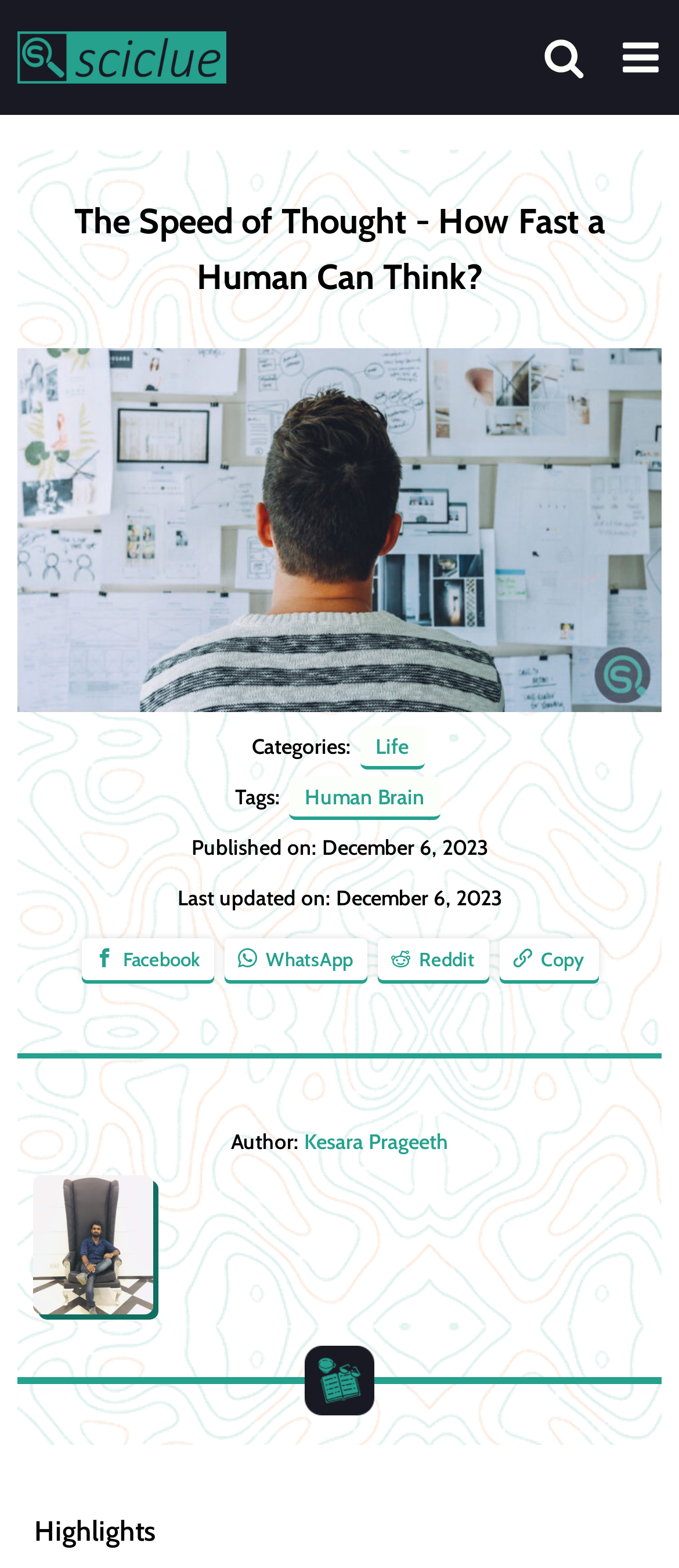Please provide the bounding box coordinates for the element that needs to be clicked to perform the instruction: "Search for something". The coordinates must consist of four float numbers between 0 and 1, formatted as [left, top, right, bottom].

[0.775, 0.024, 0.888, 0.05]